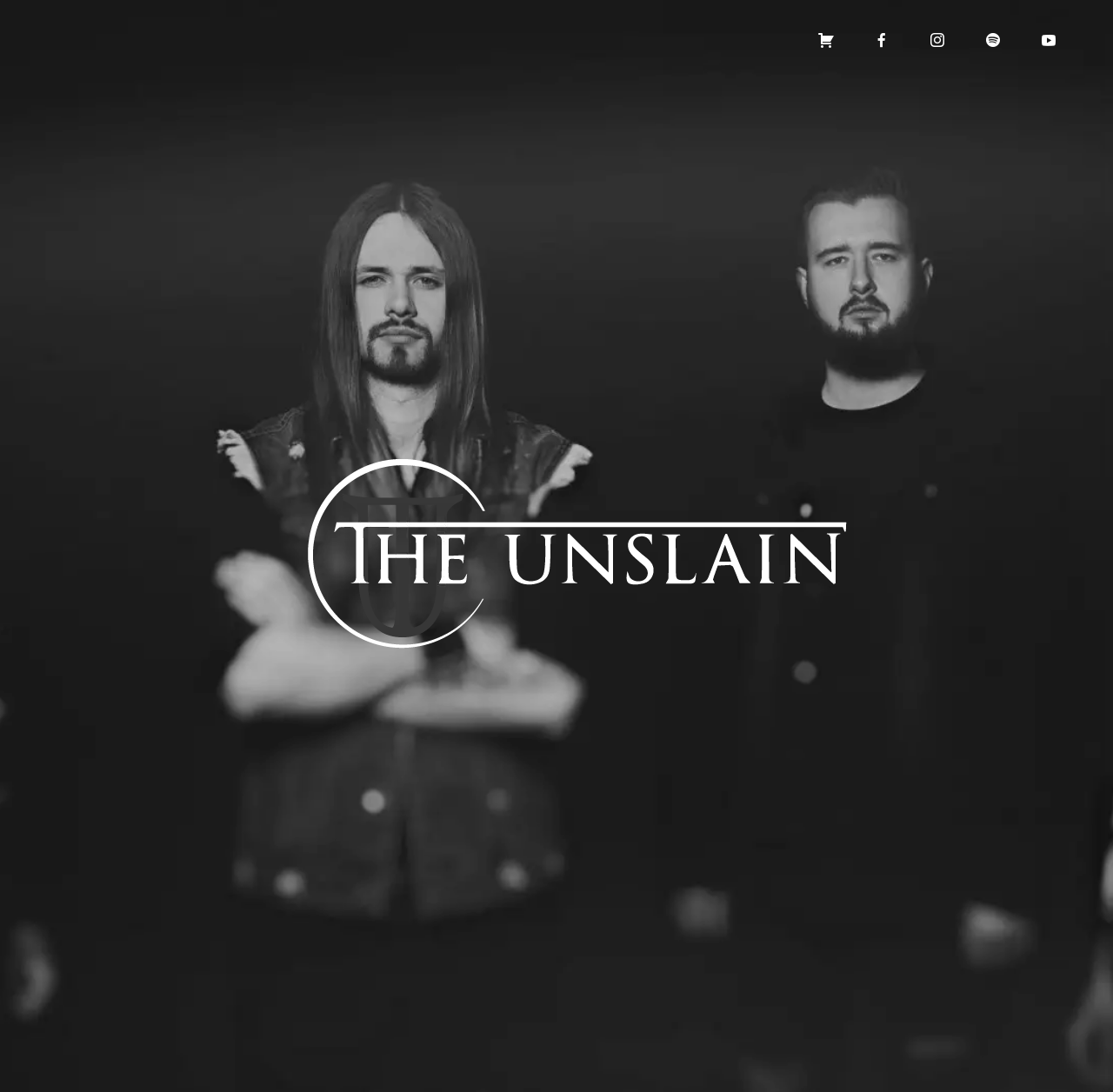Use a single word or phrase to answer the following:
What is the logo of the website?

Image